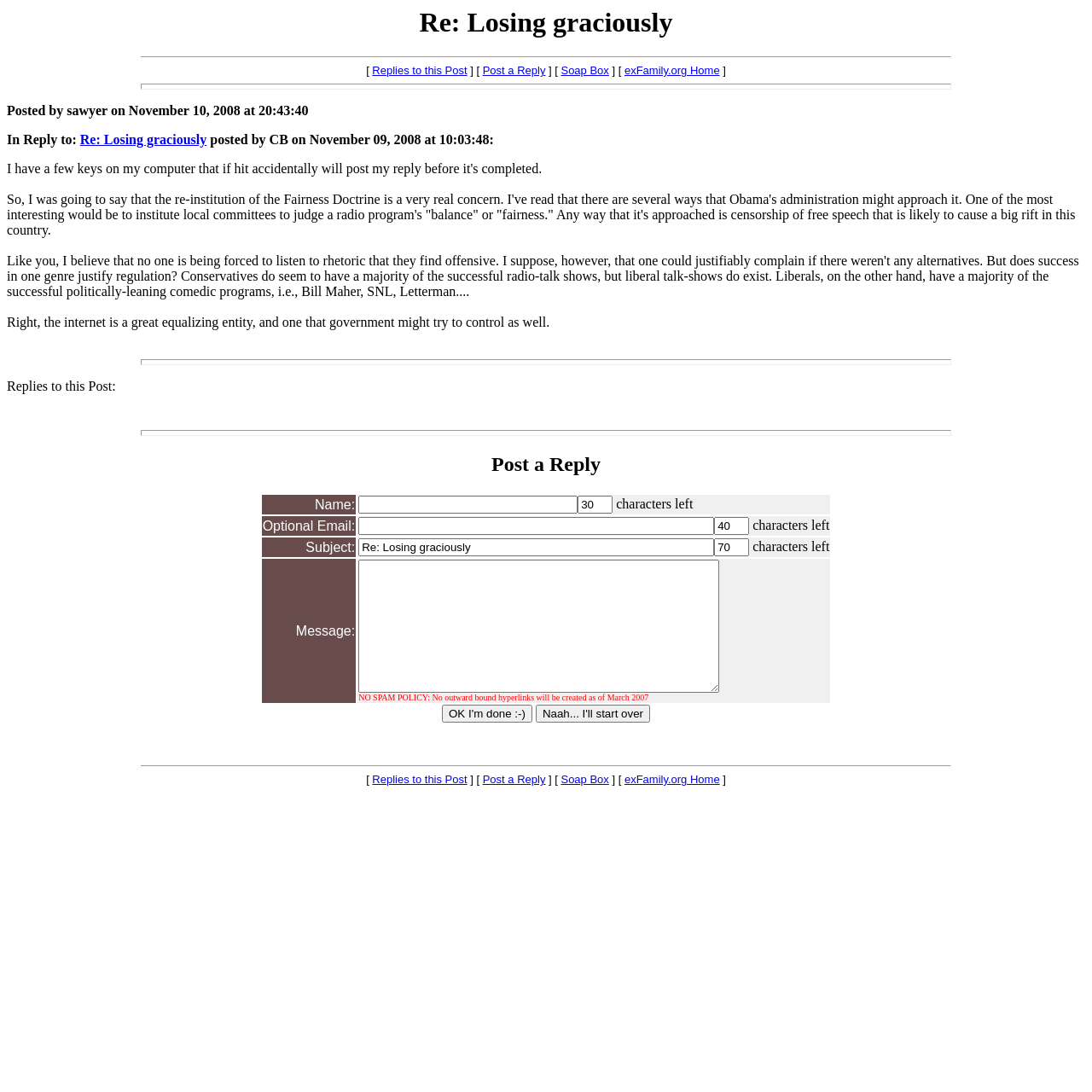What is the link 'Soap Box' for?
Provide an in-depth and detailed explanation in response to the question.

The link 'Soap Box' is present in the webpage, but its purpose is not explicitly stated. It may be a link to a related webpage or a section of the website, but without more context, it is unclear what it is for.